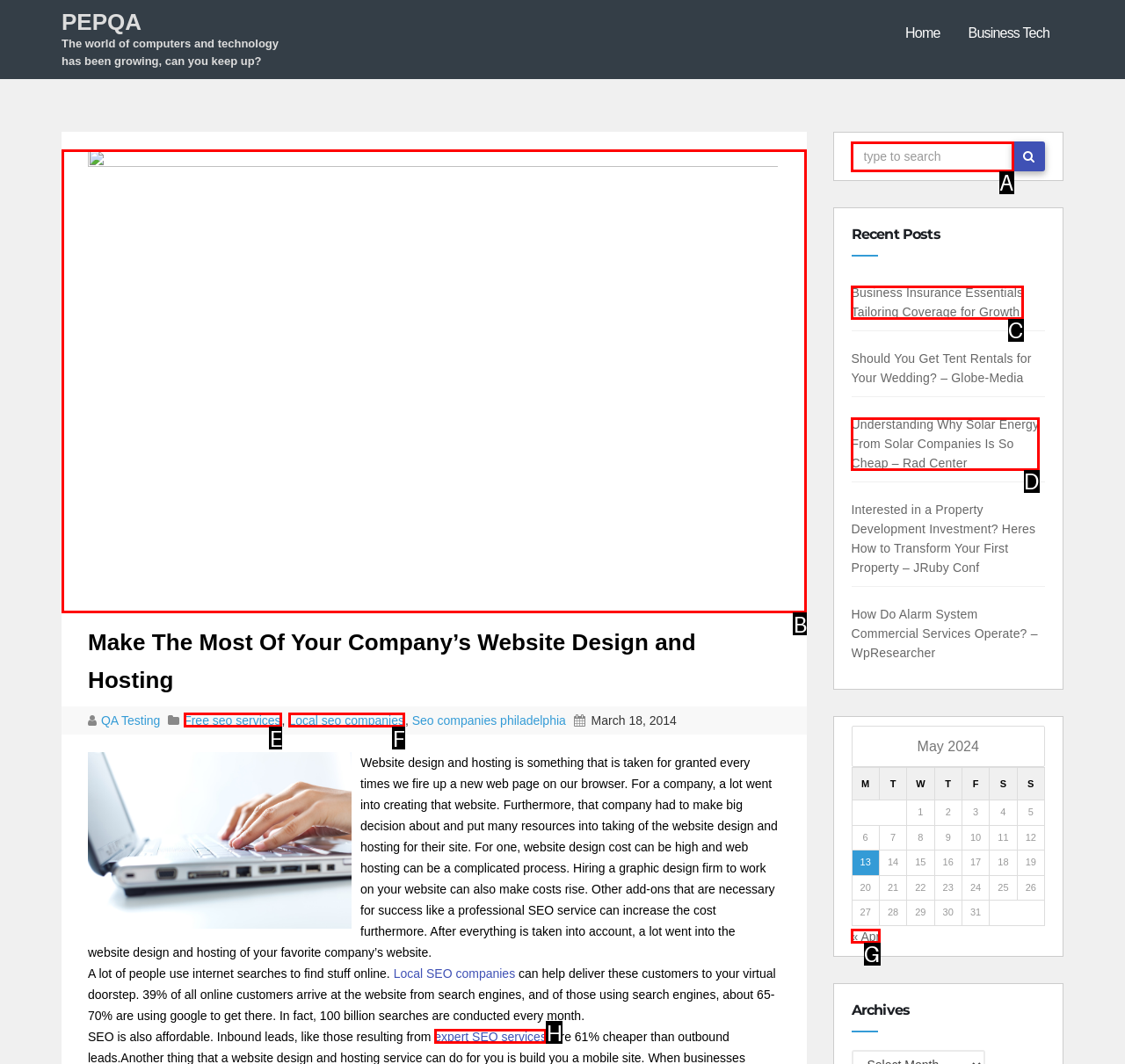Using the description: « Apr, find the corresponding HTML element. Provide the letter of the matching option directly.

G